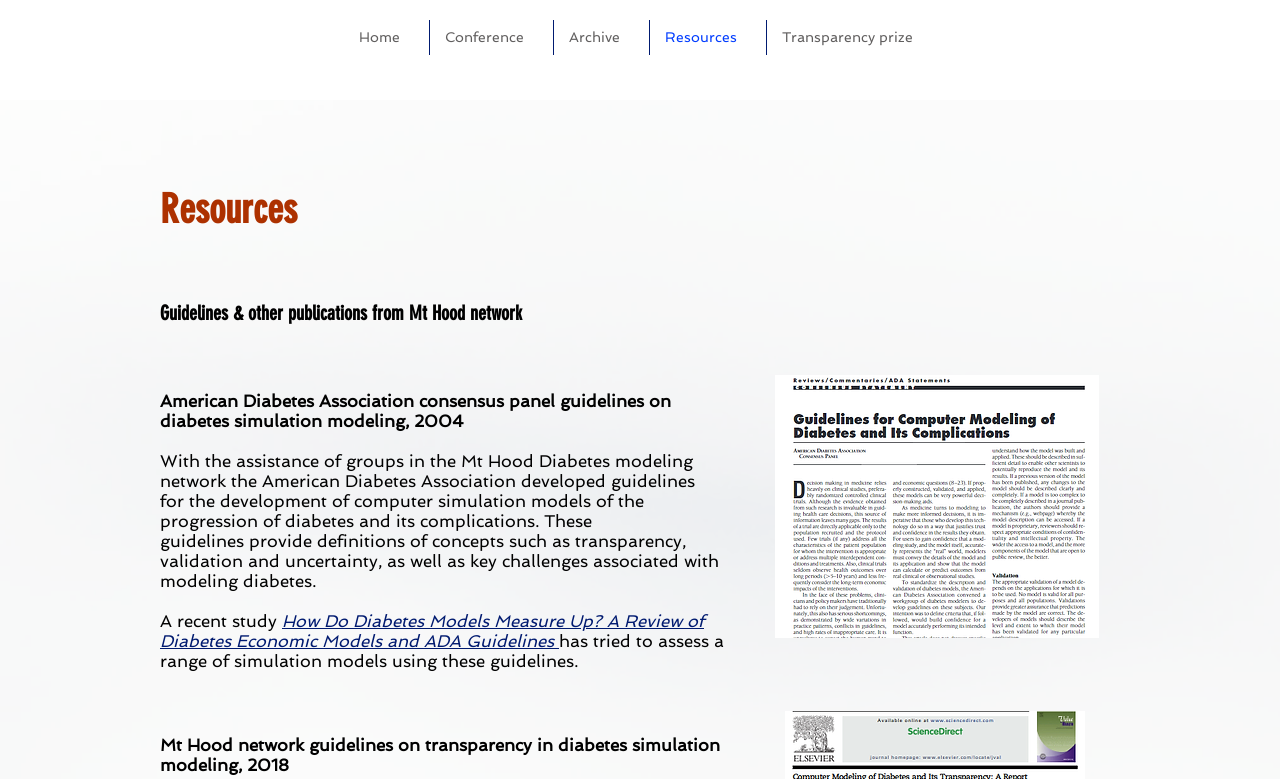What is the current page?
Please give a detailed and thorough answer to the question, covering all relevant points.

Based on the navigation links at the top of the page, the current page is 'Resources' as it is highlighted and the heading 'Resources' is also present on the page.